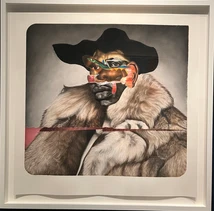Based on the visual content of the image, answer the question thoroughly: What is the figure in the portrait wearing?

The caption describes the figure in the portrait as 'adorned in a luxurious fur coat and a wide-brimmed hat', indicating that the figure is wearing these two items. This attire is likely a deliberate choice by the artist to convey a sense of luxury, cultural heritage, and modernity.